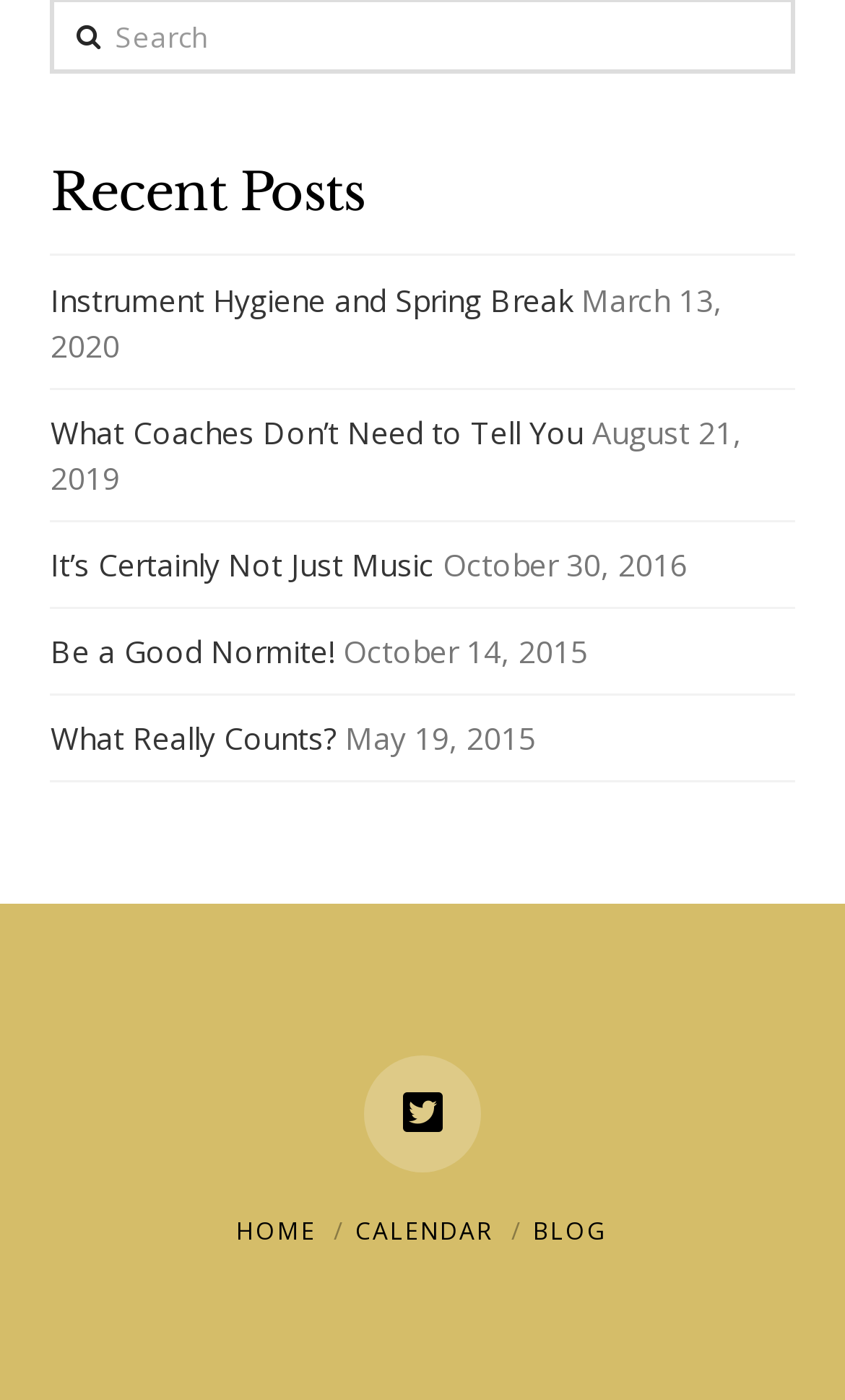How many navigation links are at the bottom of the webpage?
Using the image as a reference, give a one-word or short phrase answer.

3